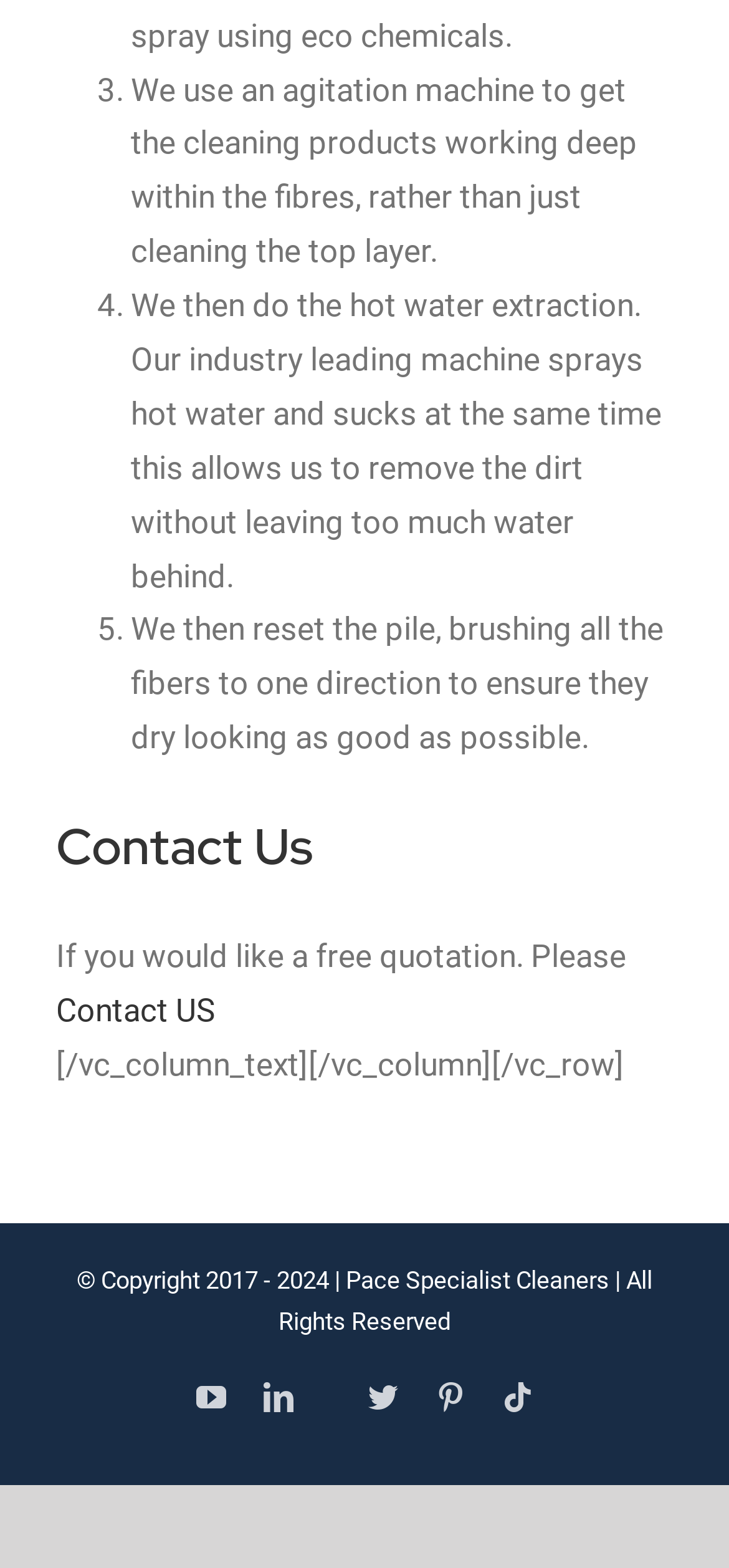What can be done to get a free quotation?
Look at the screenshot and give a one-word or phrase answer.

Contact US